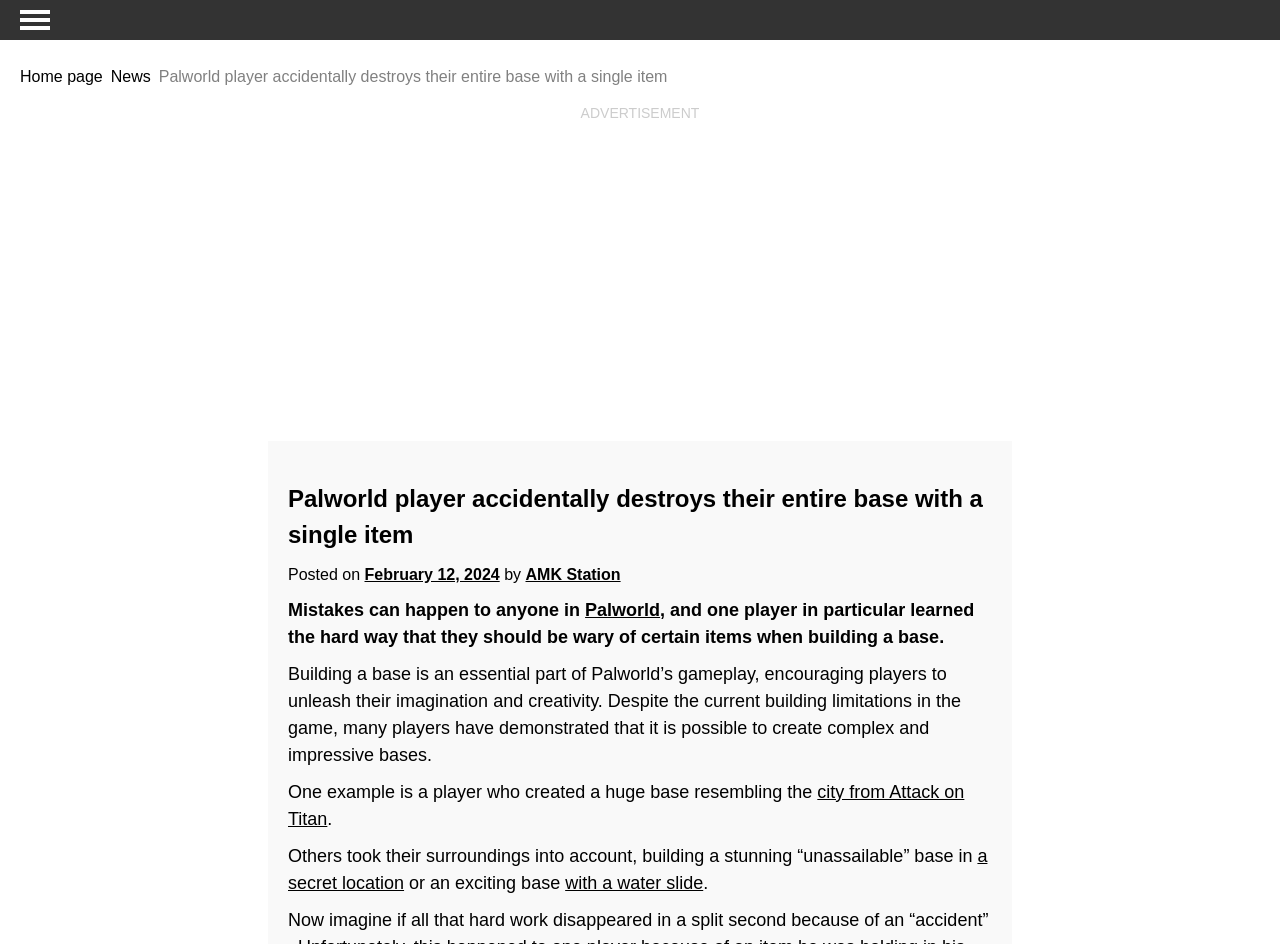What is the date of the article?
Using the image, provide a detailed and thorough answer to the question.

The article's date is mentioned as 'February 12, 2024' which is linked and has a time element associated with it.